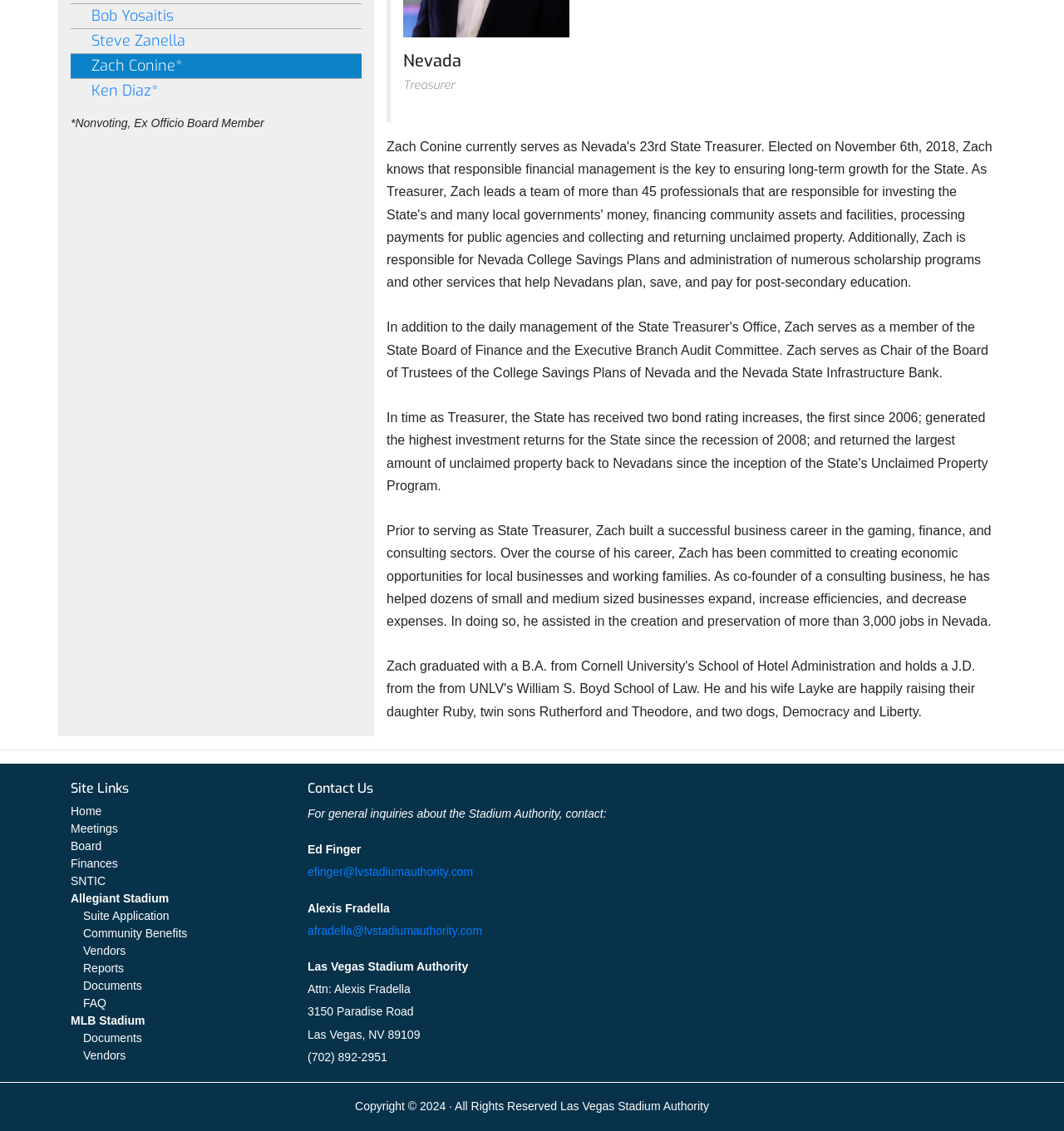From the webpage screenshot, predict the bounding box coordinates (top-left x, top-left y, bottom-right x, bottom-right y) for the UI element described here: Bob Yosaitis

[0.066, 0.004, 0.34, 0.025]